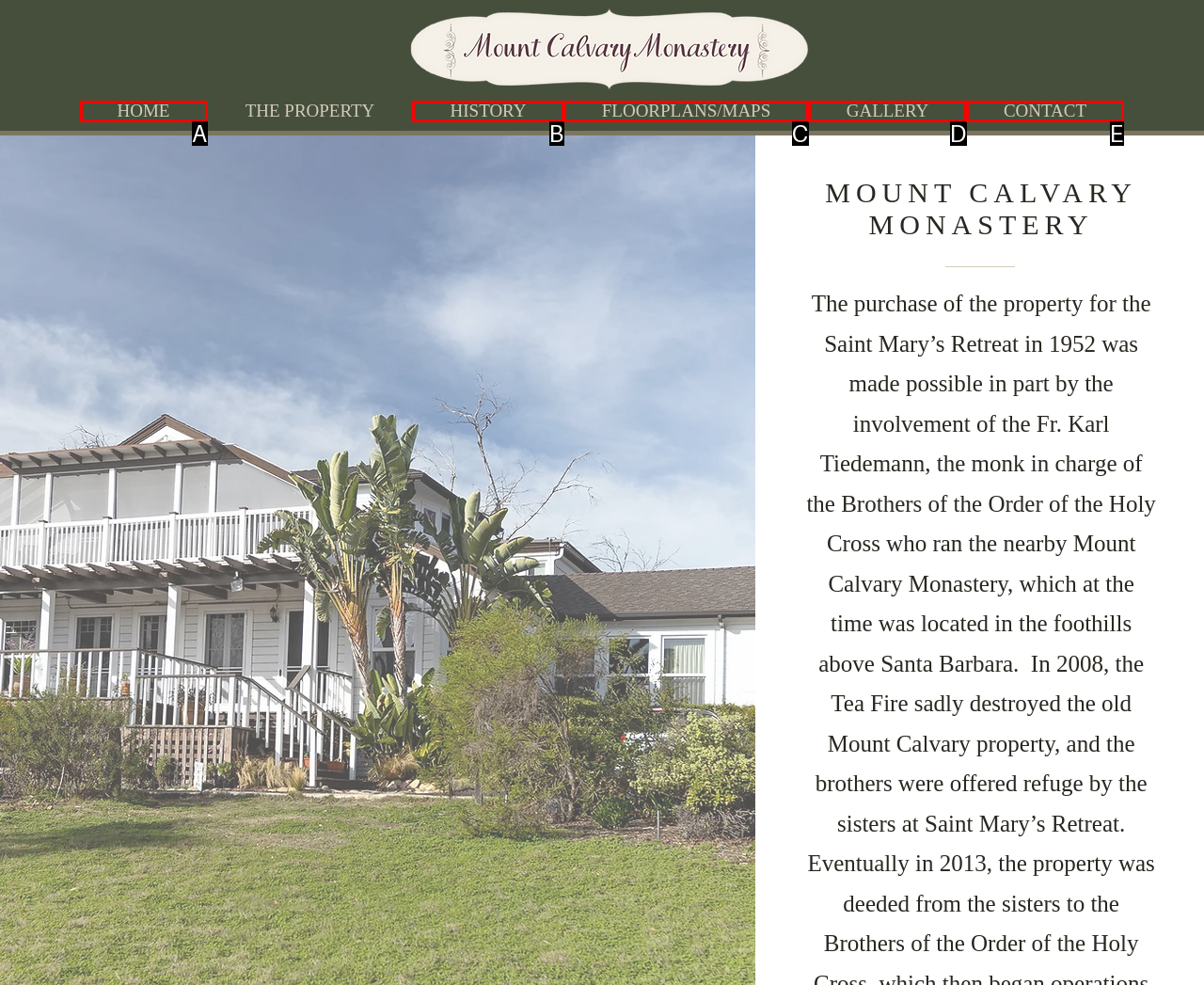Tell me which option best matches the description: CONTACT
Answer with the option's letter from the given choices directly.

E